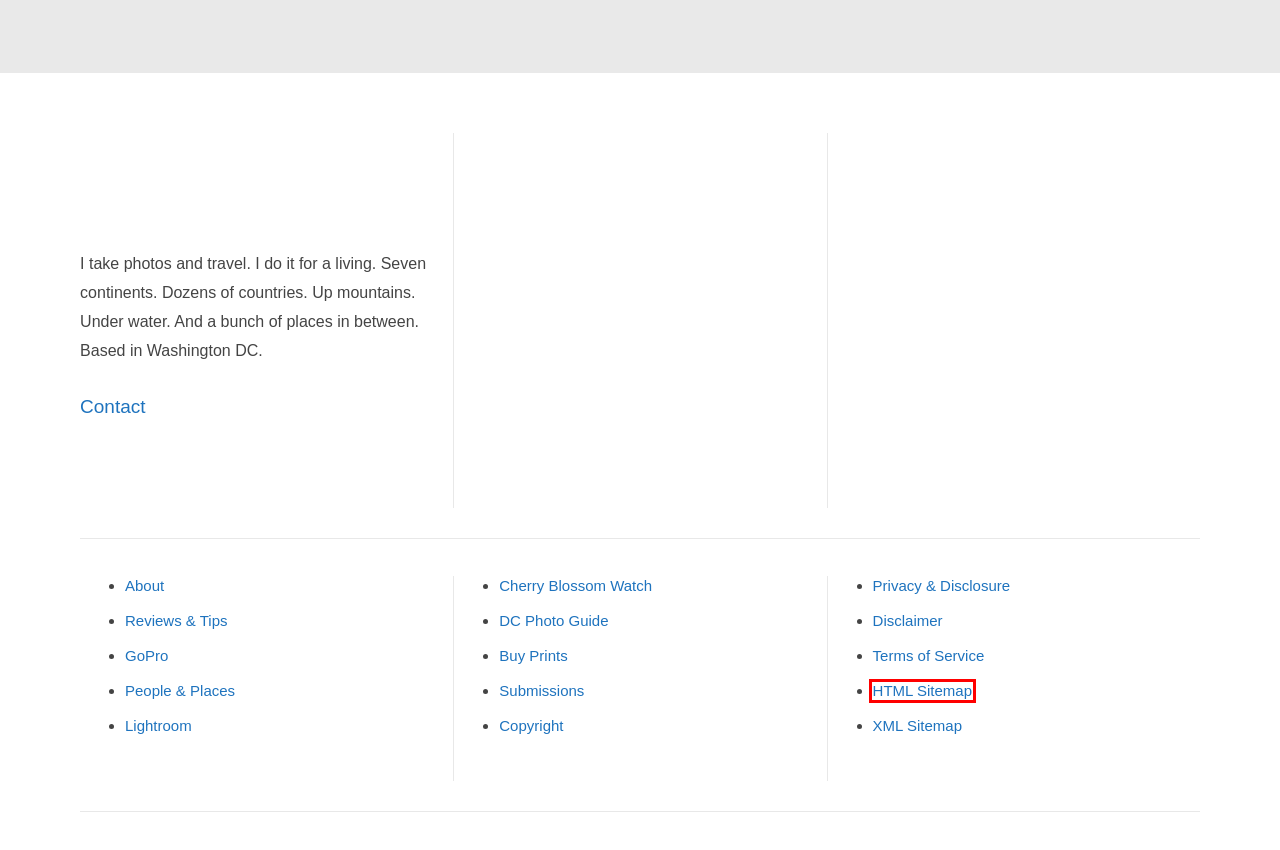You are given a screenshot of a webpage within which there is a red rectangle bounding box. Please choose the best webpage description that matches the new webpage after clicking the selected element in the bounding box. Here are the options:
A. Blog Disclaimer | Have Camera Will Travel
B. Terms of Service | Have Camera Will Travel
C. Privacy & Disclosure Policy | Have Camera Will Travel
D. Copyright / Have Camera Will Travel
E. Contact | Have Camera Will Travel
F. Guatemala | Have Camera Will Travel — Photos
G. Sitemap / Have Camera Will Travel
H. Working Together, Submissions & Guest Posts

G